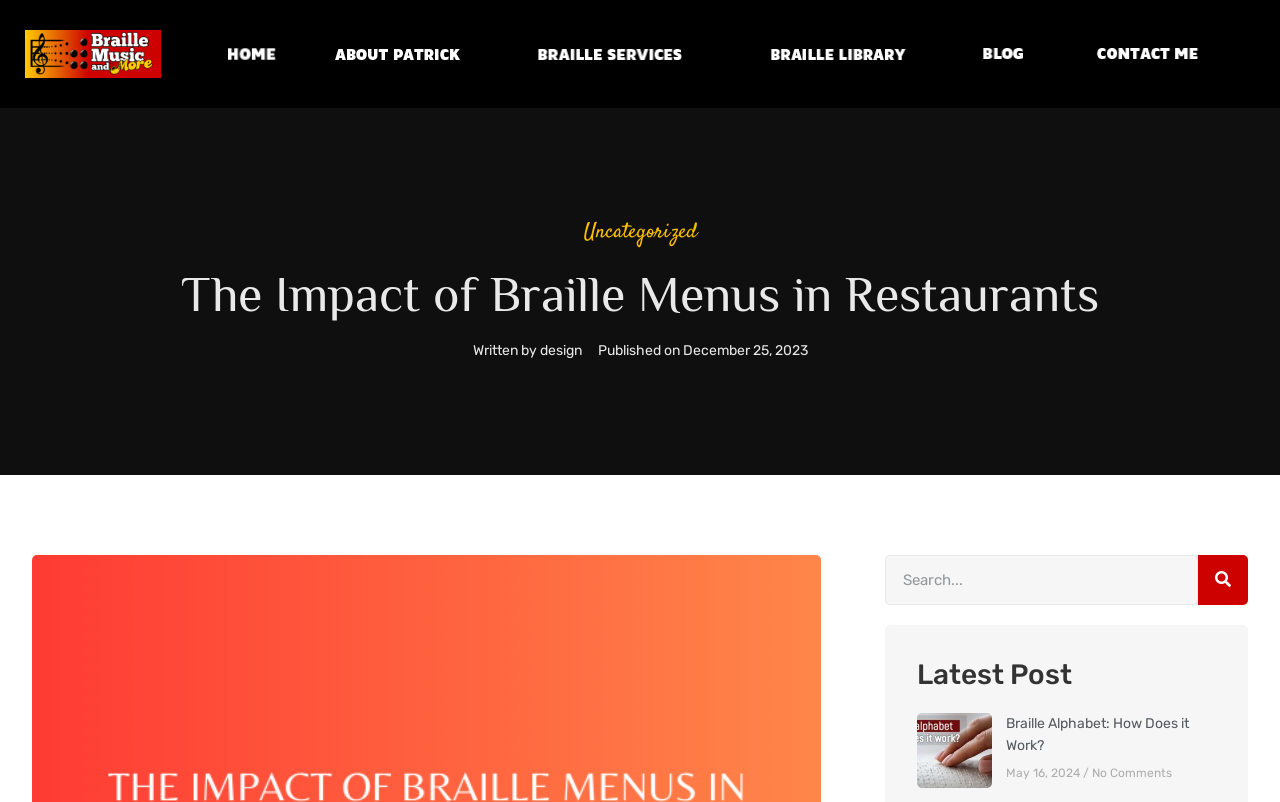What is the date of the latest post?
Using the information presented in the image, please offer a detailed response to the question.

I looked at the latest post section on the webpage and found the StaticText element with the date 'May 16, 2024'. This suggests that the latest post was published on this date.